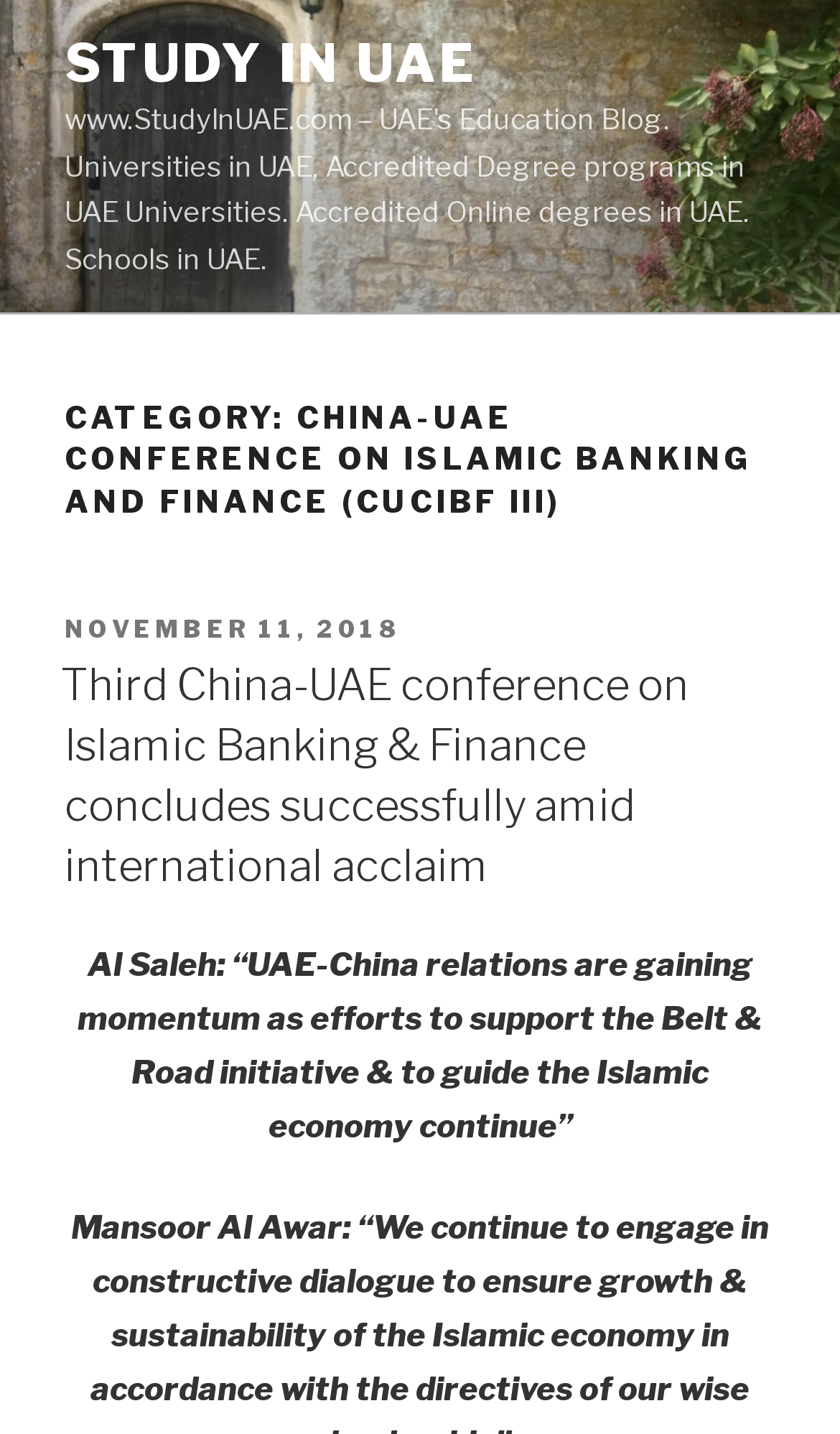How many links are in the main heading?
Relying on the image, give a concise answer in one word or a brief phrase.

2